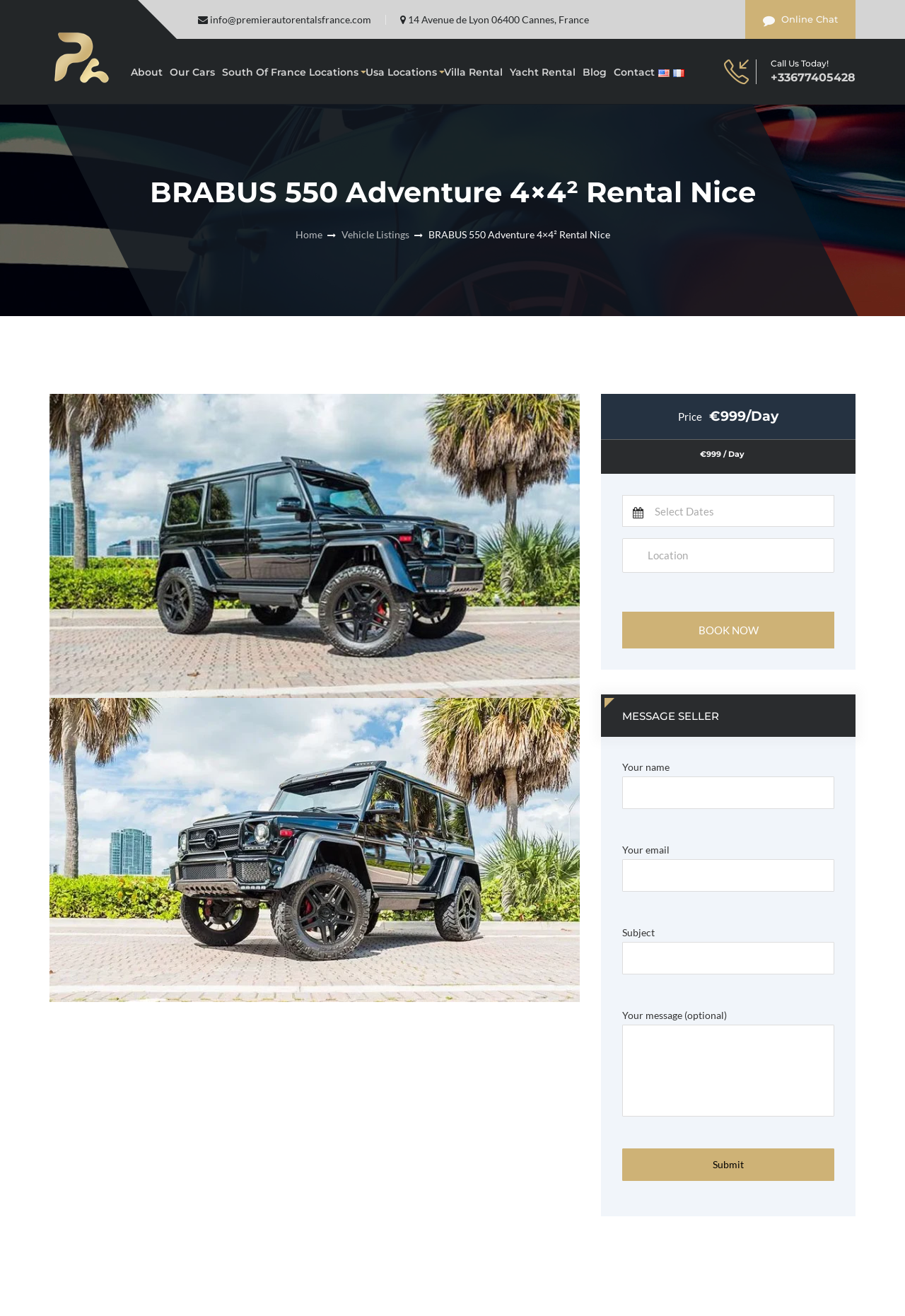Analyze the image and deliver a detailed answer to the question: What is the purpose of the contact form?

I found the purpose of the contact form by looking at the heading 'MESSAGE SELLER' above the form and the fields in the form, which suggest that it is for contacting the seller.